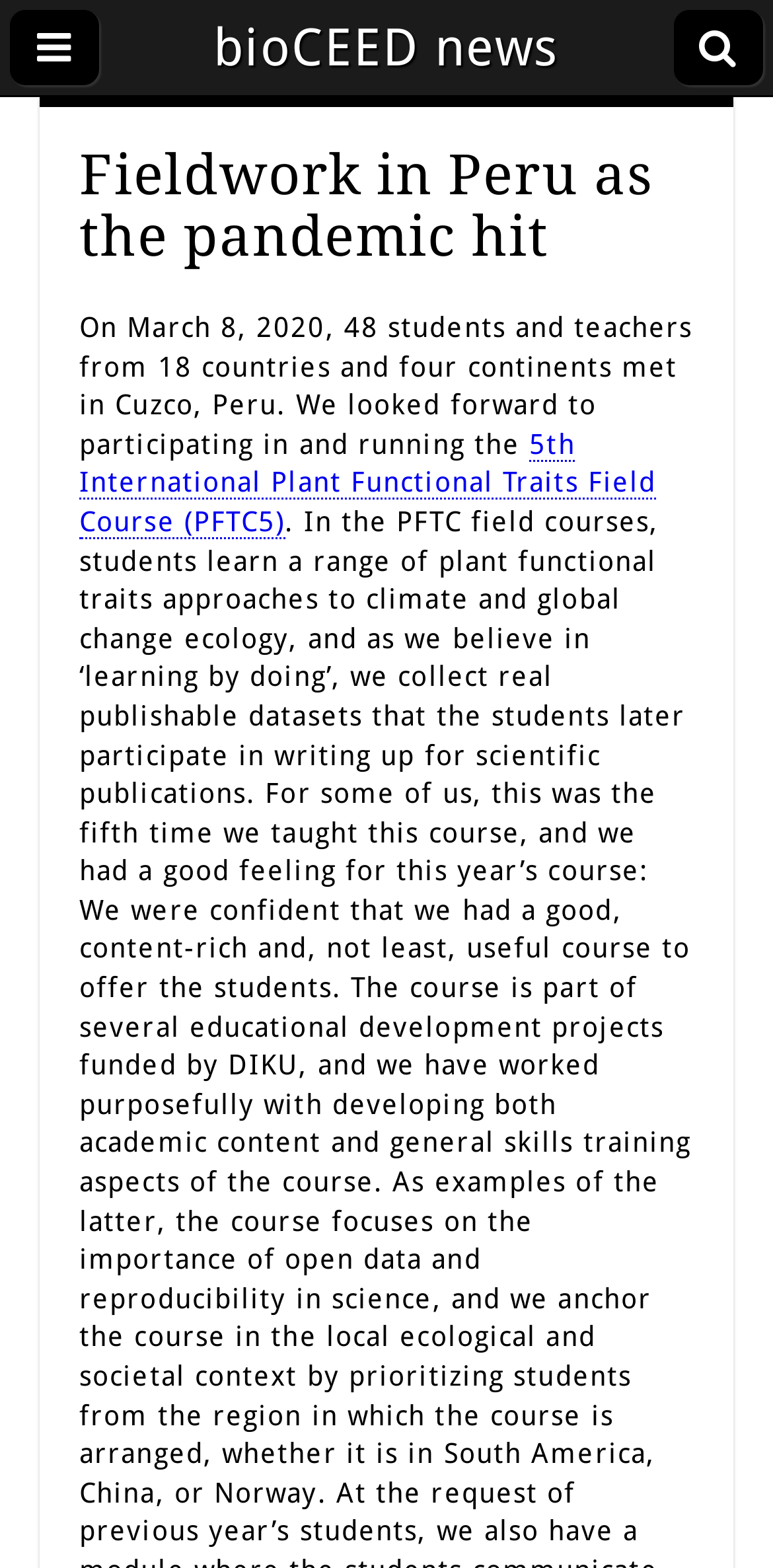Respond to the question below with a single word or phrase: What was the purpose of the meeting in Cuzco, Peru?

Participating in PFTC5